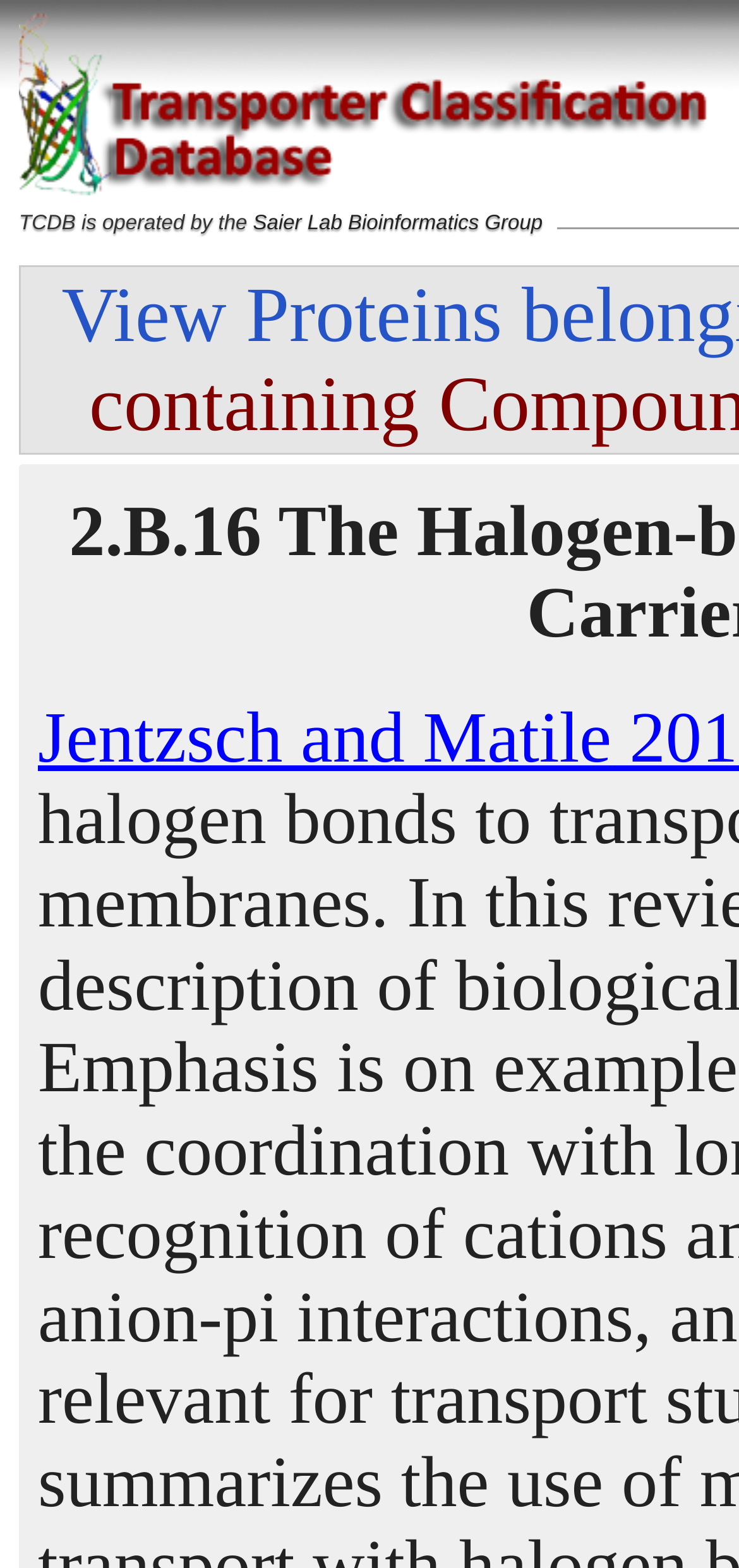Bounding box coordinates are specified in the format (top-left x, top-left y, bottom-right x, bottom-right y). All values are floating point numbers bounded between 0 and 1. Please provide the bounding box coordinate of the region this sentence describes: TCDB.ORG

[0.714, 0.028, 0.852, 0.041]